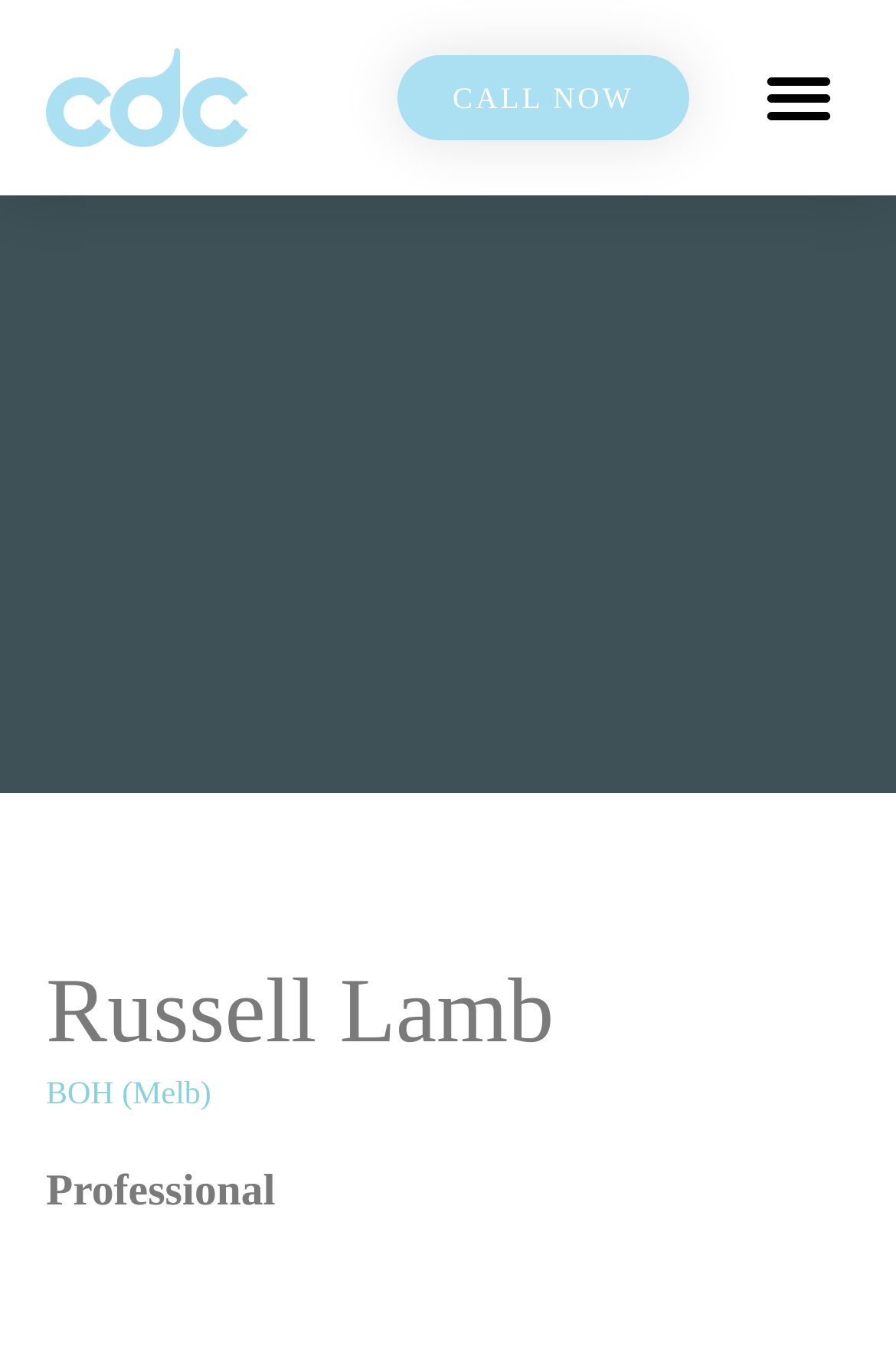Please answer the following question using a single word or phrase: 
What is the name of the dentist?

Russell Lamb